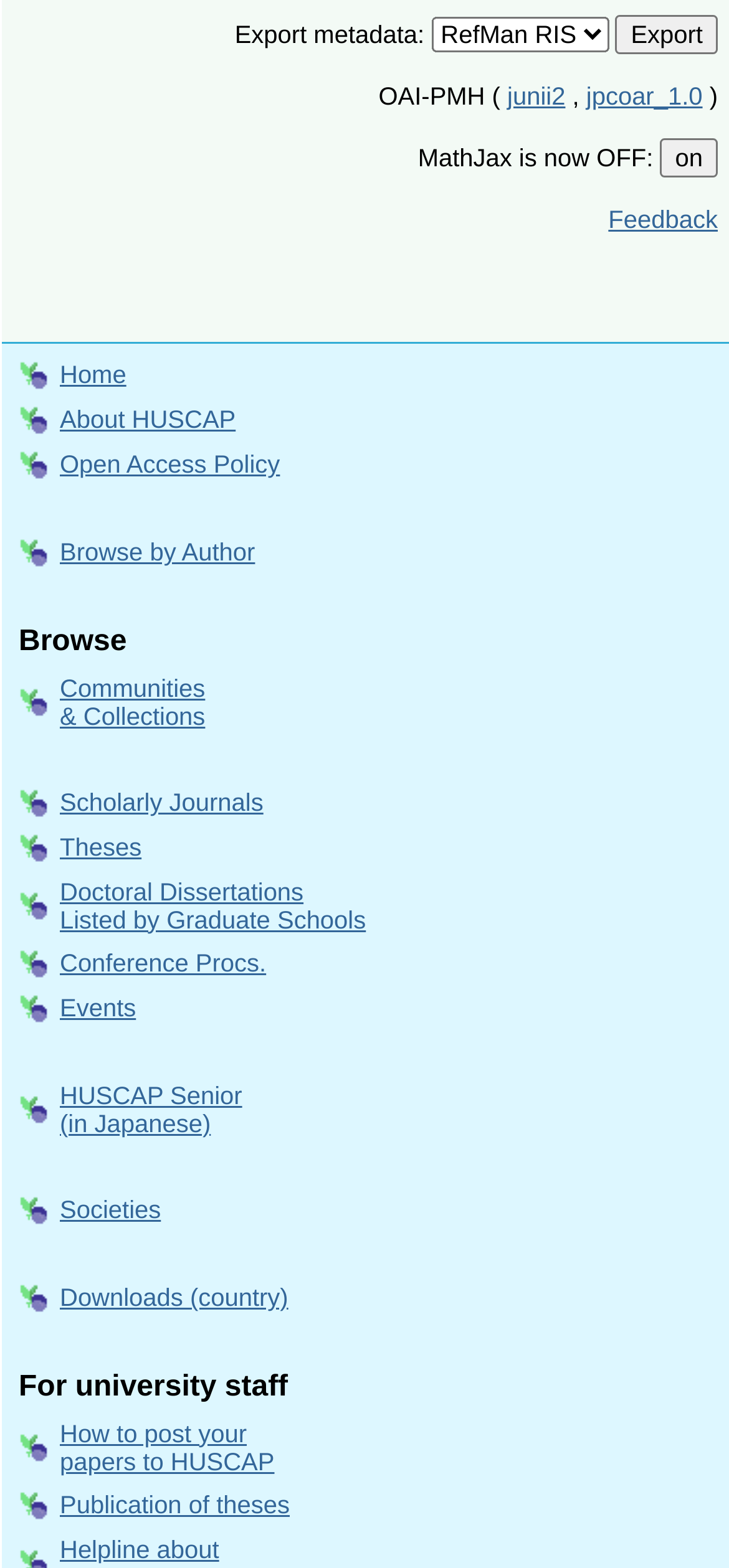Find and indicate the bounding box coordinates of the region you should select to follow the given instruction: "Export metadata".

[0.322, 0.013, 0.592, 0.031]